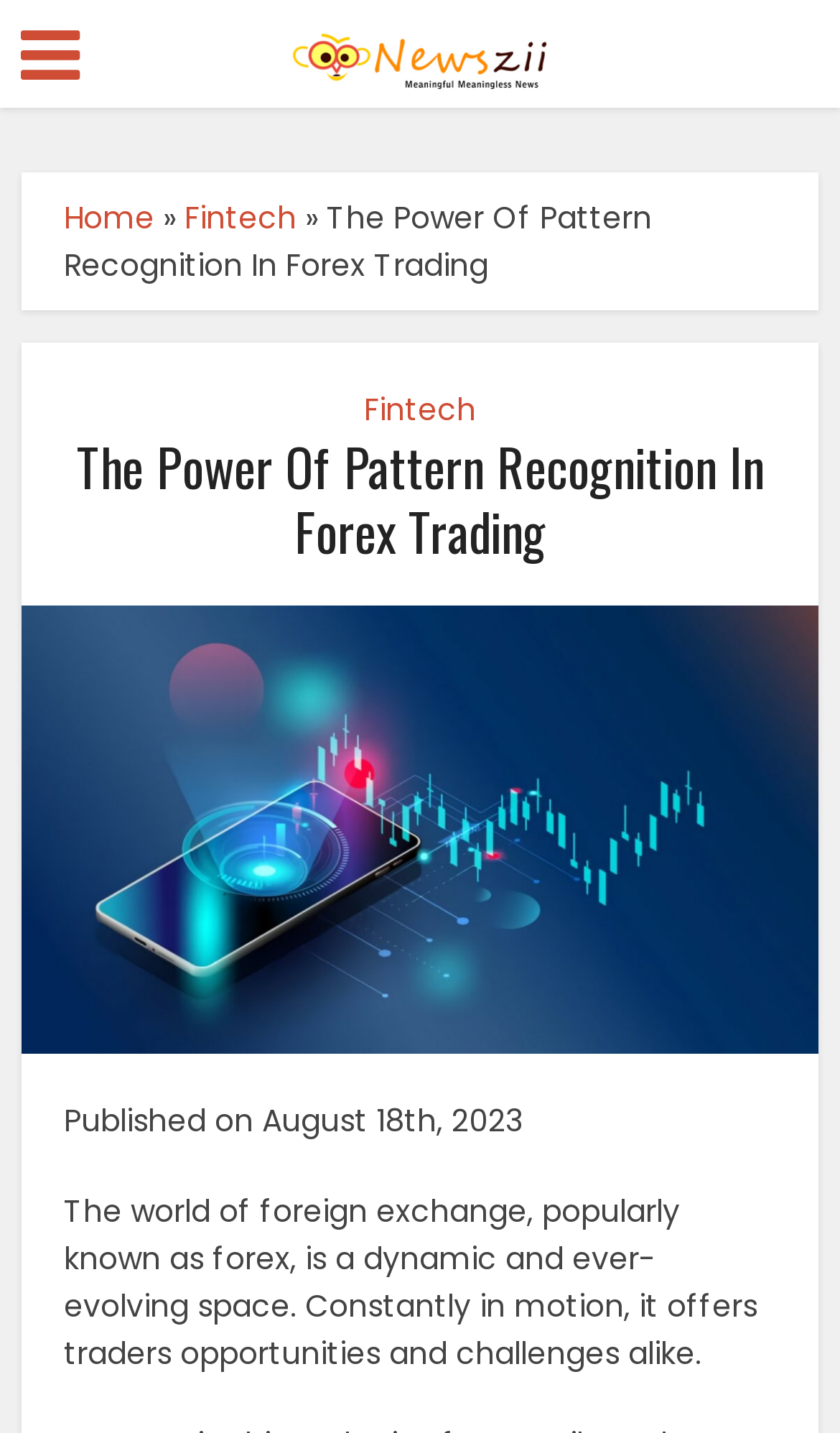Provide the bounding box for the UI element matching this description: "Home".

[0.076, 0.137, 0.184, 0.167]